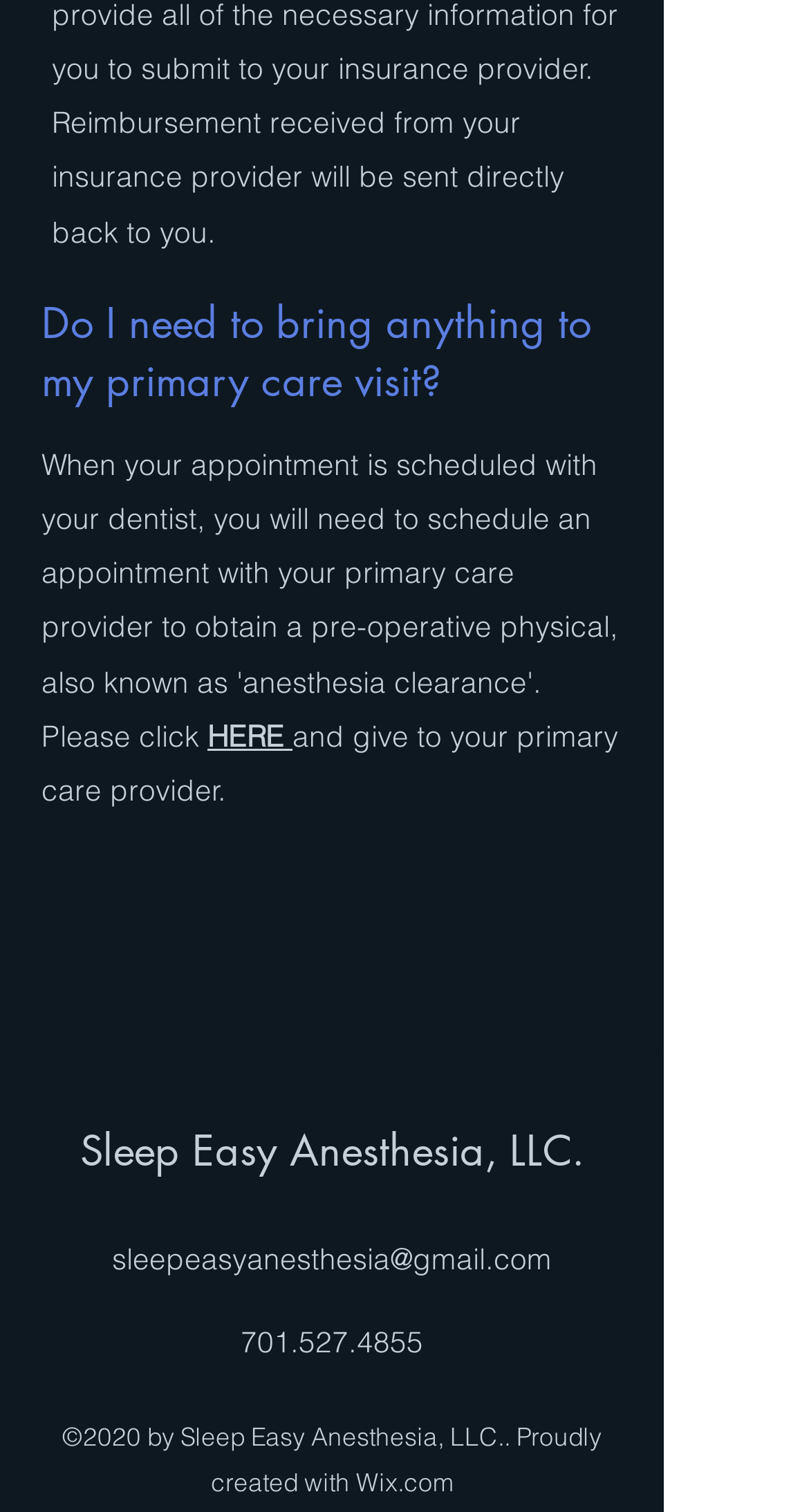Determine the bounding box coordinates of the UI element described by: "HERE".

[0.256, 0.474, 0.362, 0.499]